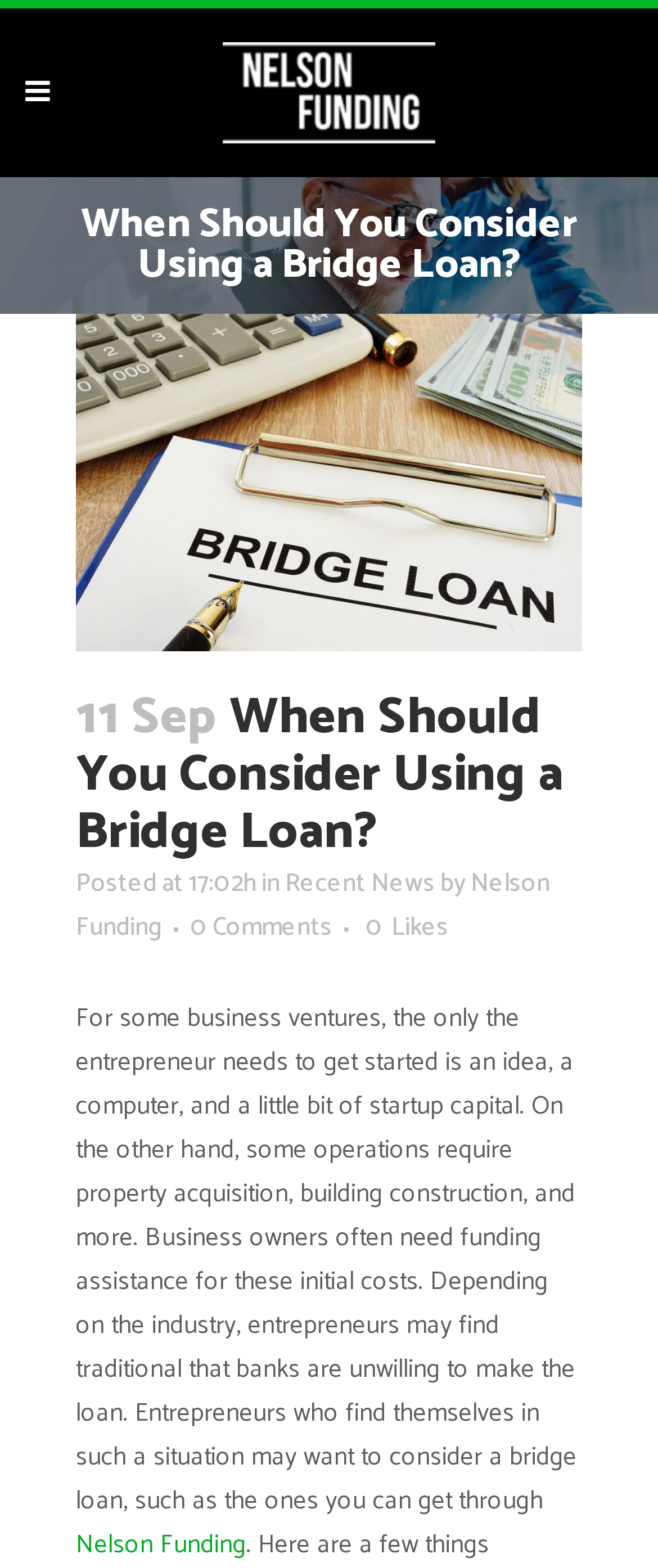Create a detailed narrative describing the layout and content of the webpage.

The webpage is about bridge loans, specifically discussing when to consider using one. At the top, there is a logo on the left side, accompanied by a navigation menu on the right. Below the logo, there is a large banner image that spans the entire width of the page.

The main content area is divided into two sections. The first section has a heading that reads "When Should You Consider Using a Bridge Loan?" and is accompanied by a smaller image. Below the heading, there is a date and time stamp, "11 Sep", followed by a series of links and text, including "Posted at 17:02h", "in", "Recent News", "by", and "Nelson Funding".

The second section is a block of text that discusses the need for funding assistance for business ventures, particularly those that require property acquisition and building construction. The text explains that traditional banks may be unwilling to make loans, and entrepreneurs may want to consider a bridge loan as an alternative. At the bottom of the page, there is a link to "Nelson Funding" and a mention of "0 Comments" and "0 Likes".

Throughout the page, there are several images, including the logo, the banner image, and a smaller image accompanying the heading. The layout is organized, with clear headings and concise text, making it easy to navigate and understand the content.